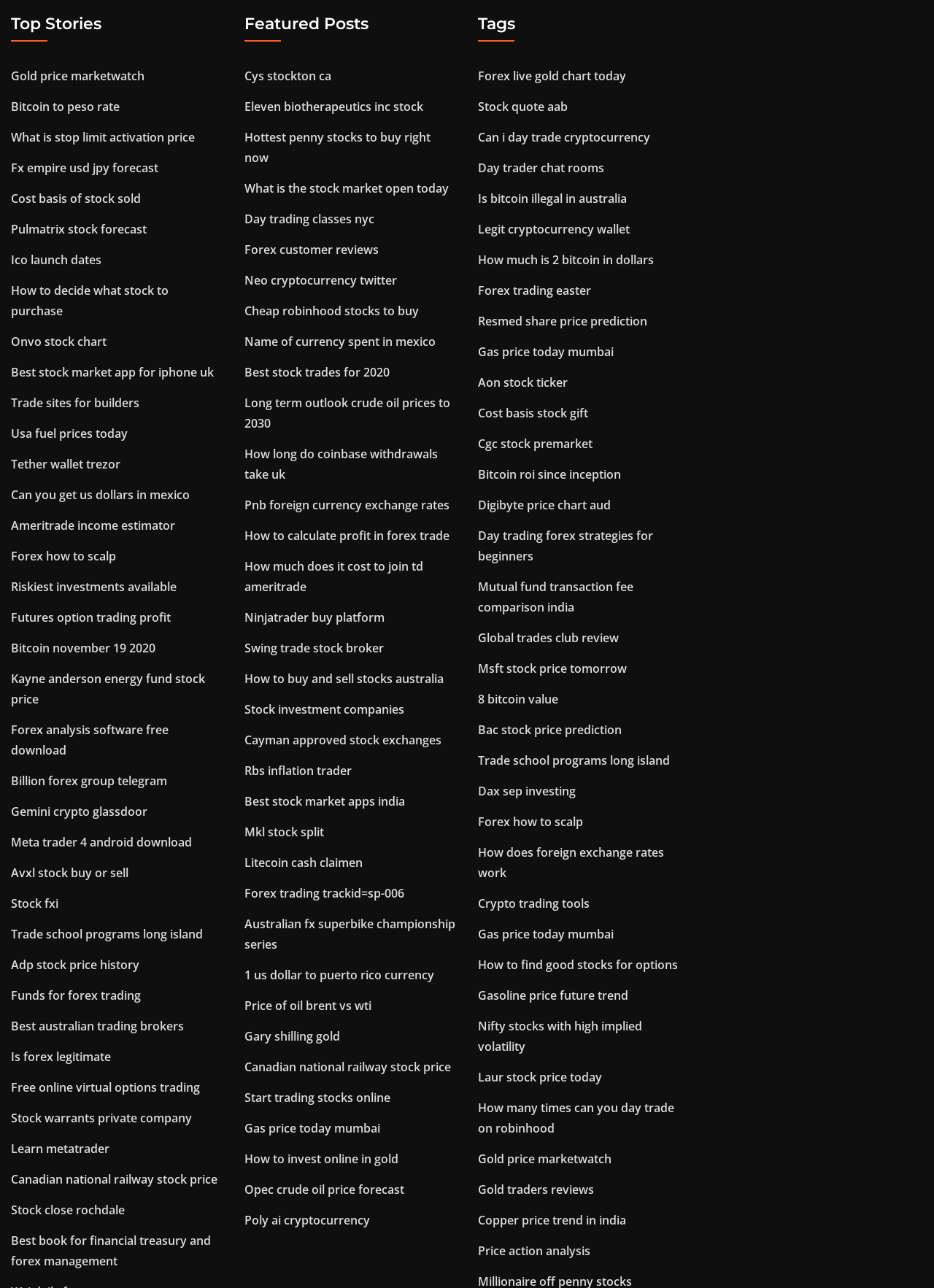Find the bounding box coordinates for the area that must be clicked to perform this action: "Explore 'Best stock market apps india'".

[0.262, 0.616, 0.434, 0.628]